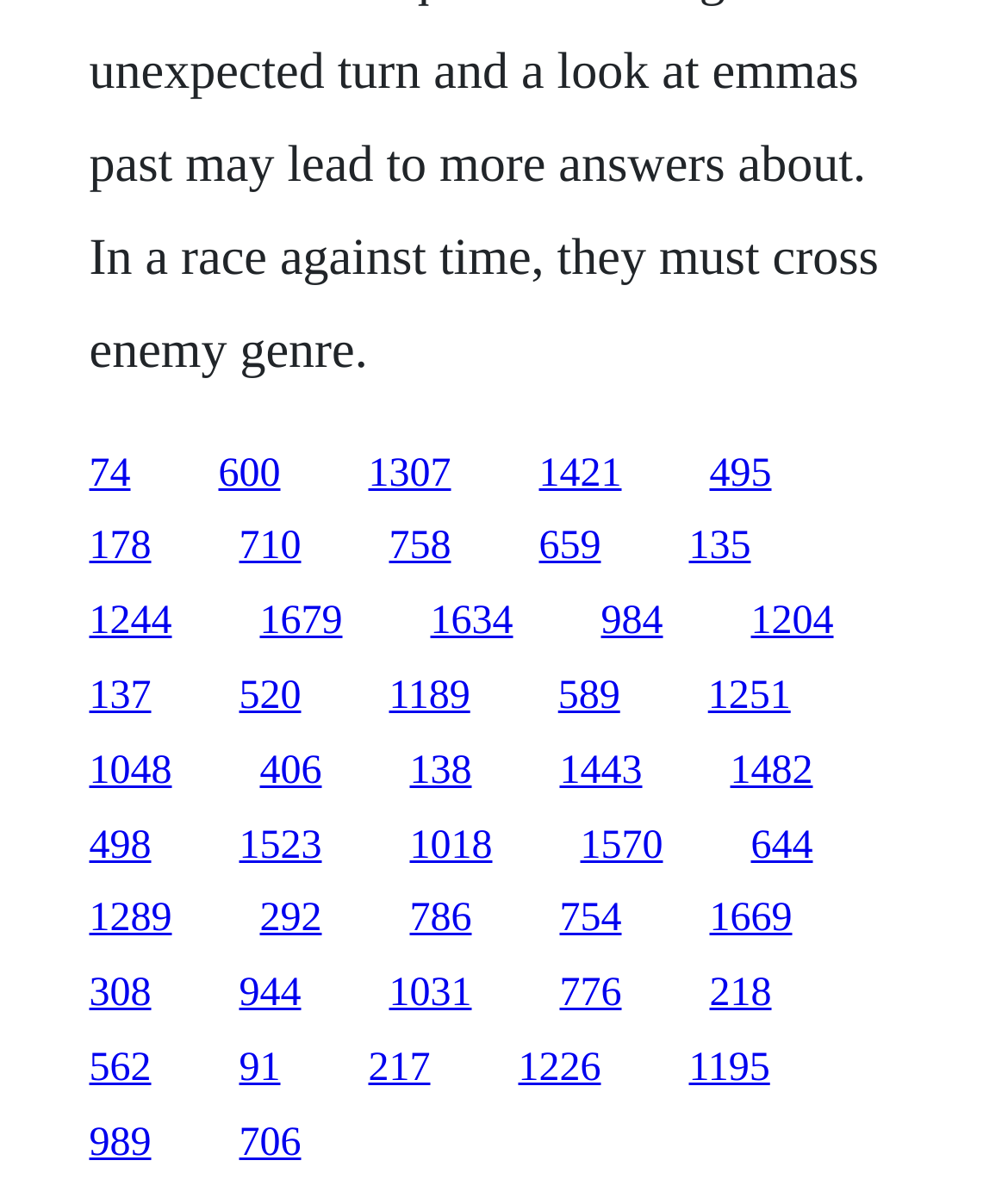What is the approximate vertical spacing between the rows of links?
Carefully analyze the image and provide a detailed answer to the question.

I calculated the difference between the y1 values of adjacent rows of links and found that the approximate vertical spacing between the rows is 0.06.